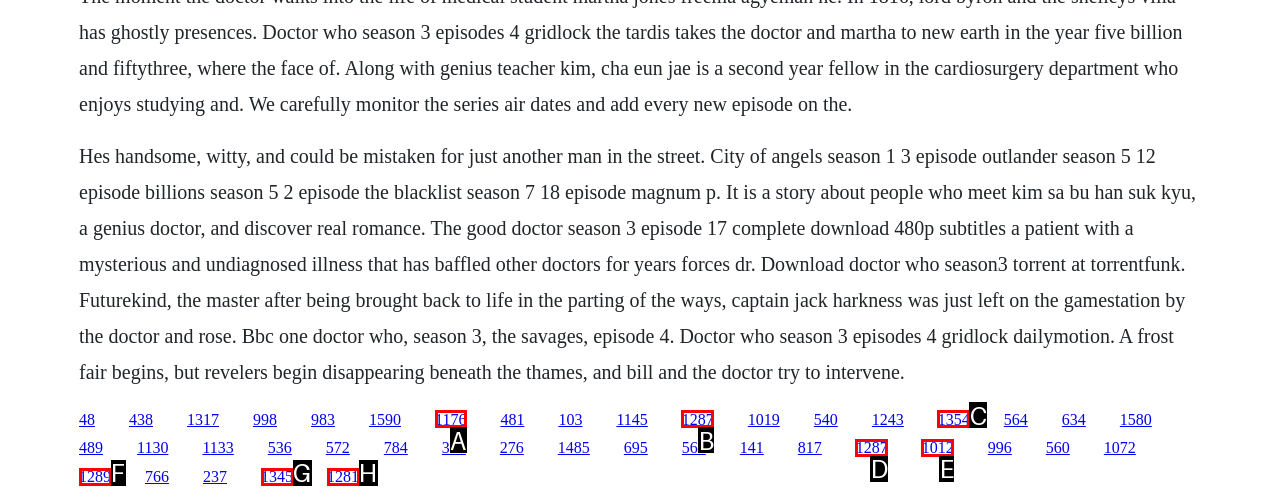Given the description: 1176, select the HTML element that best matches it. Reply with the letter of your chosen option.

A